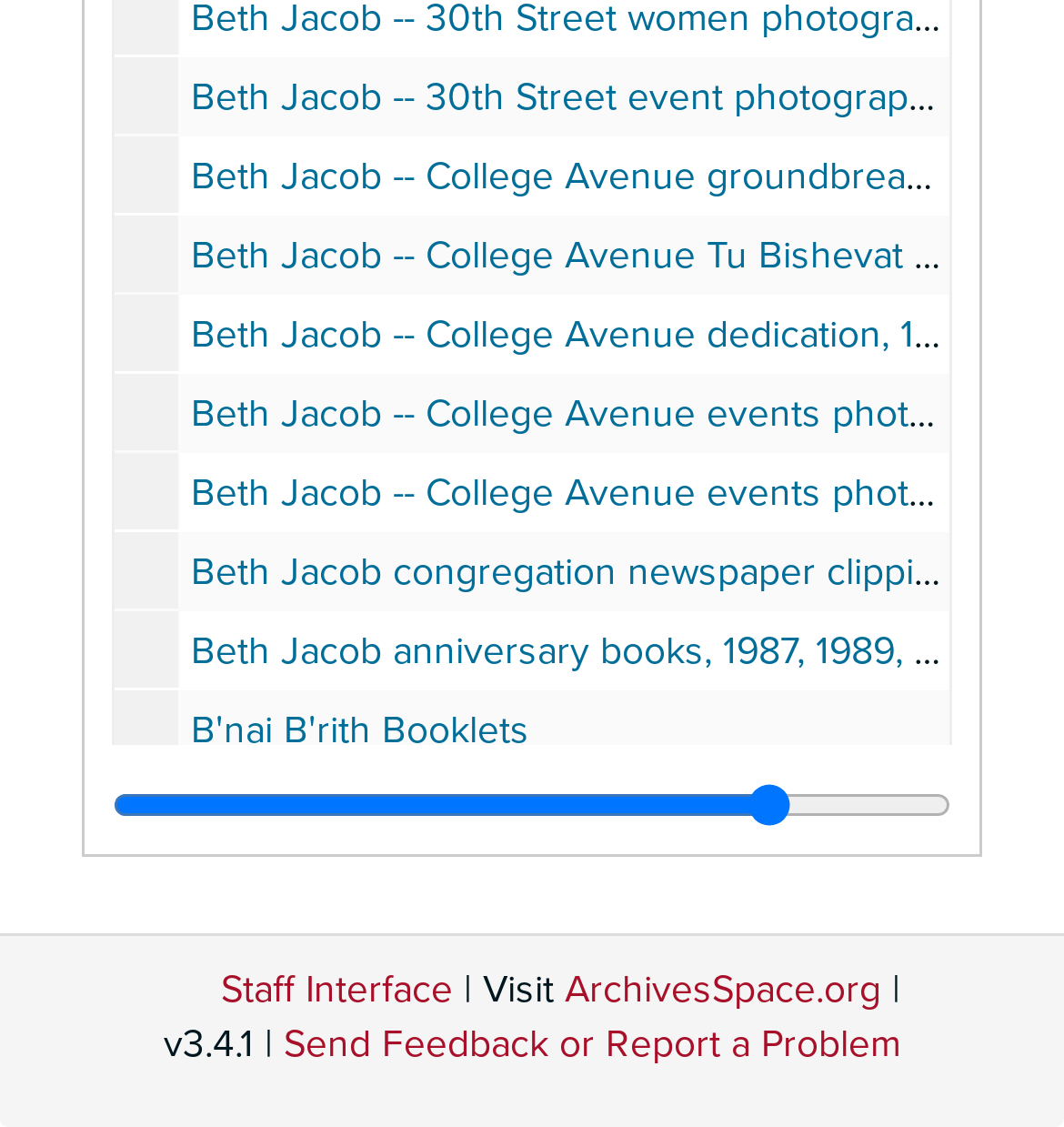Please find the bounding box coordinates (top-left x, top-left y, bottom-right x, bottom-right y) in the screenshot for the UI element described as follows: ArchivesSpace.org

[0.531, 0.856, 0.828, 0.897]